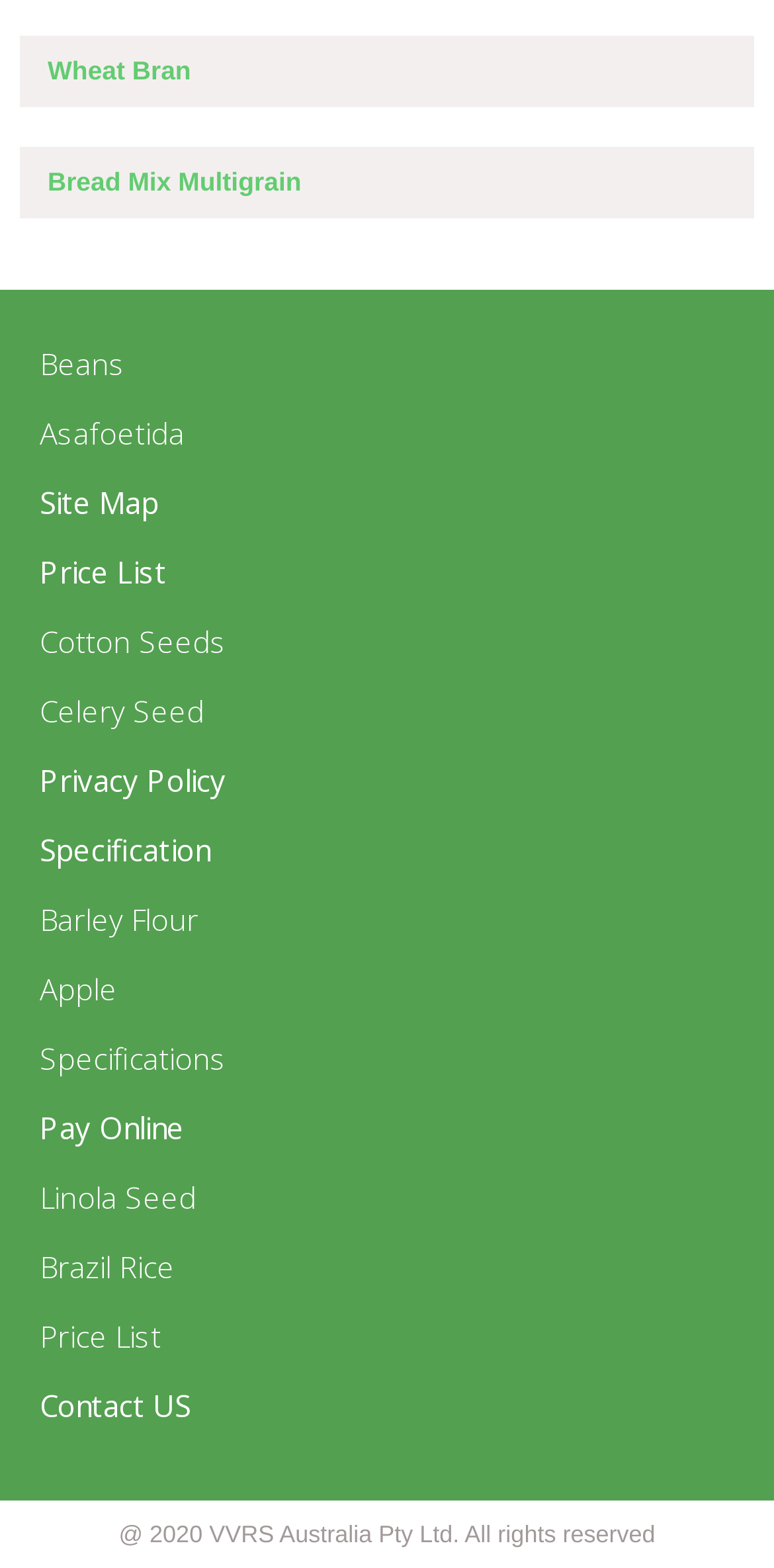Locate the UI element described as follows: "Apple". Return the bounding box coordinates as four float numbers between 0 and 1 in the order [left, top, right, bottom].

[0.051, 0.618, 0.151, 0.643]